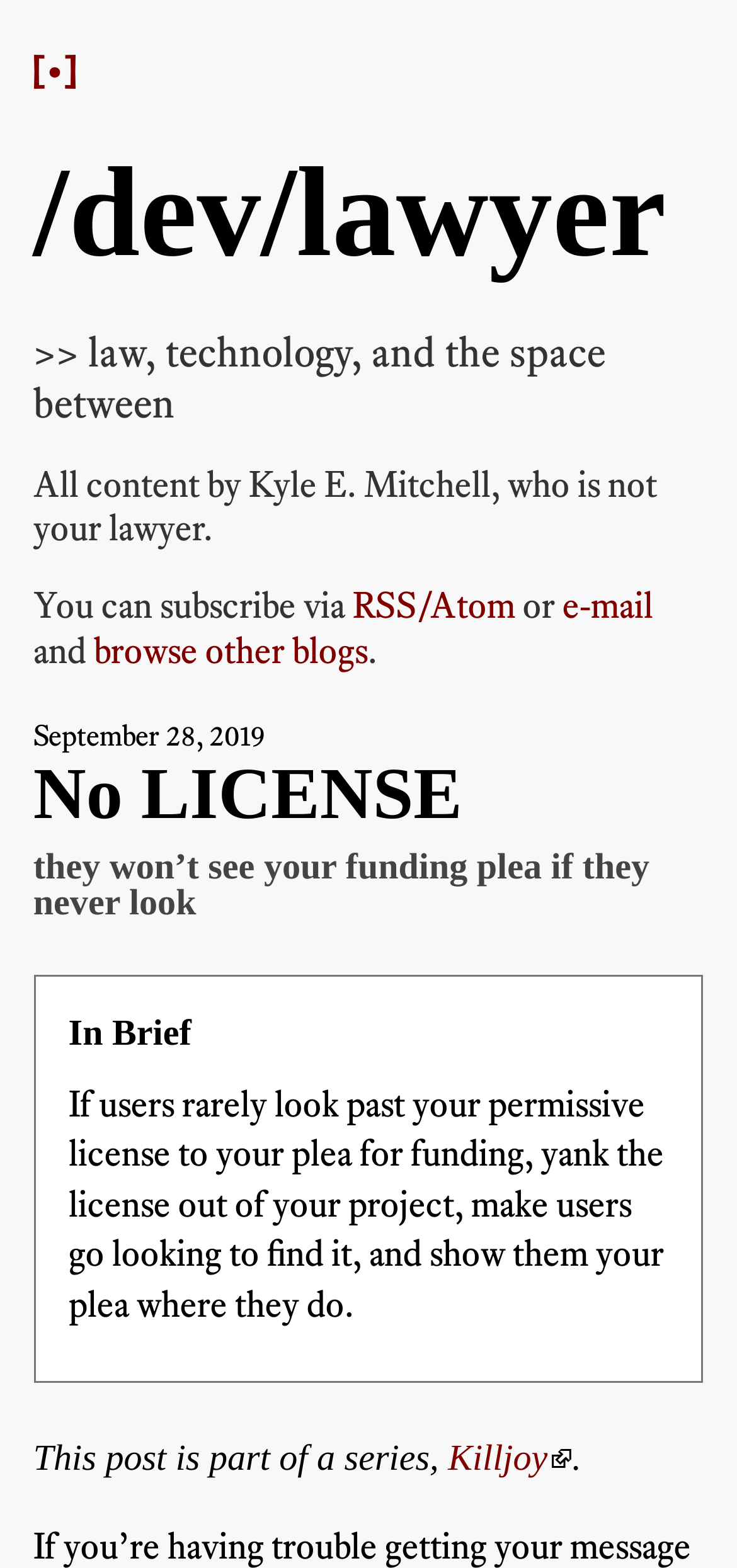Please respond in a single word or phrase: 
How can users subscribe to the blog?

via RSS/Atom or e-mail